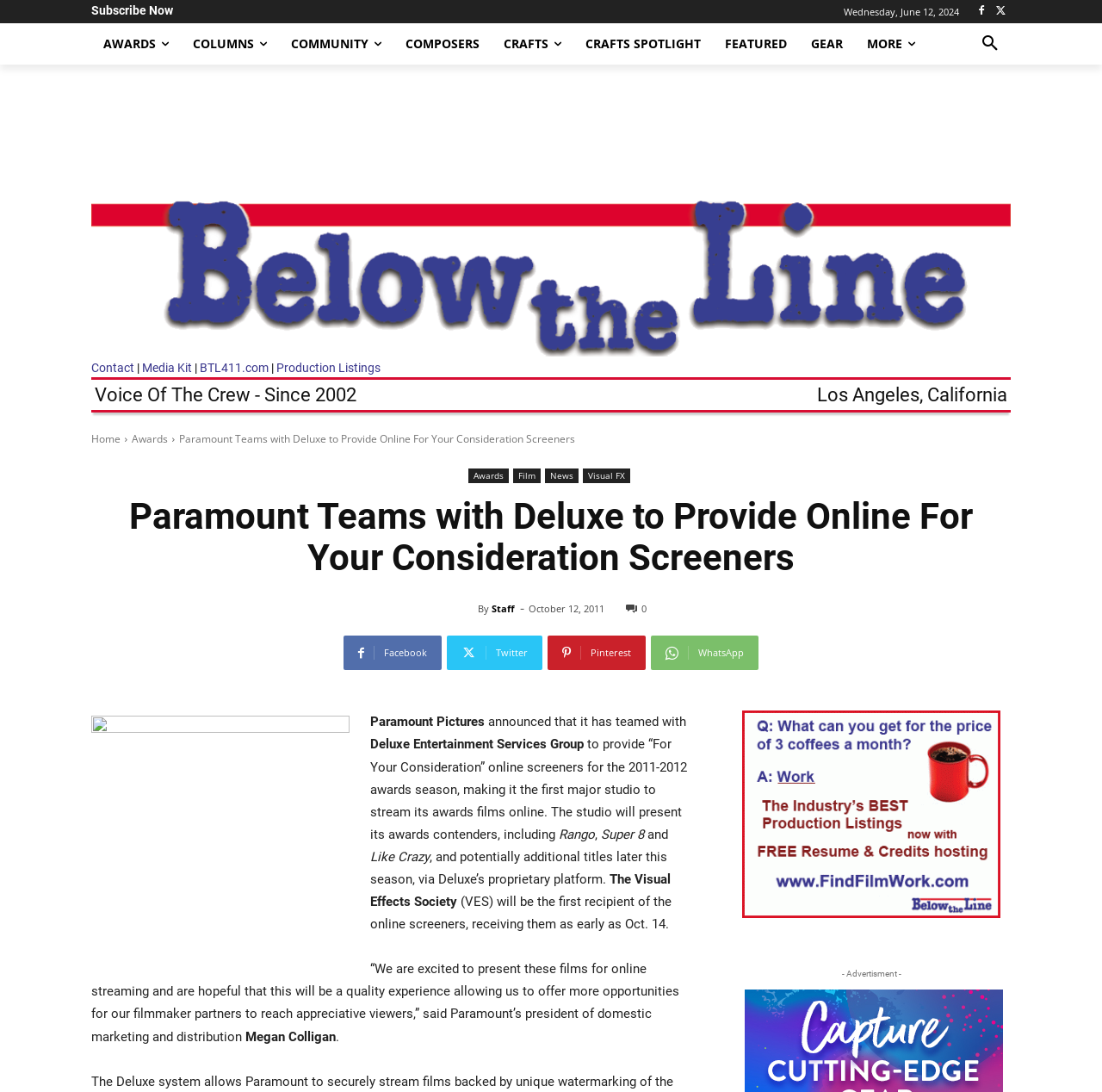Can you identify and provide the main heading of the webpage?

Paramount Teams with Deluxe to Provide Online For Your Consideration Screeners